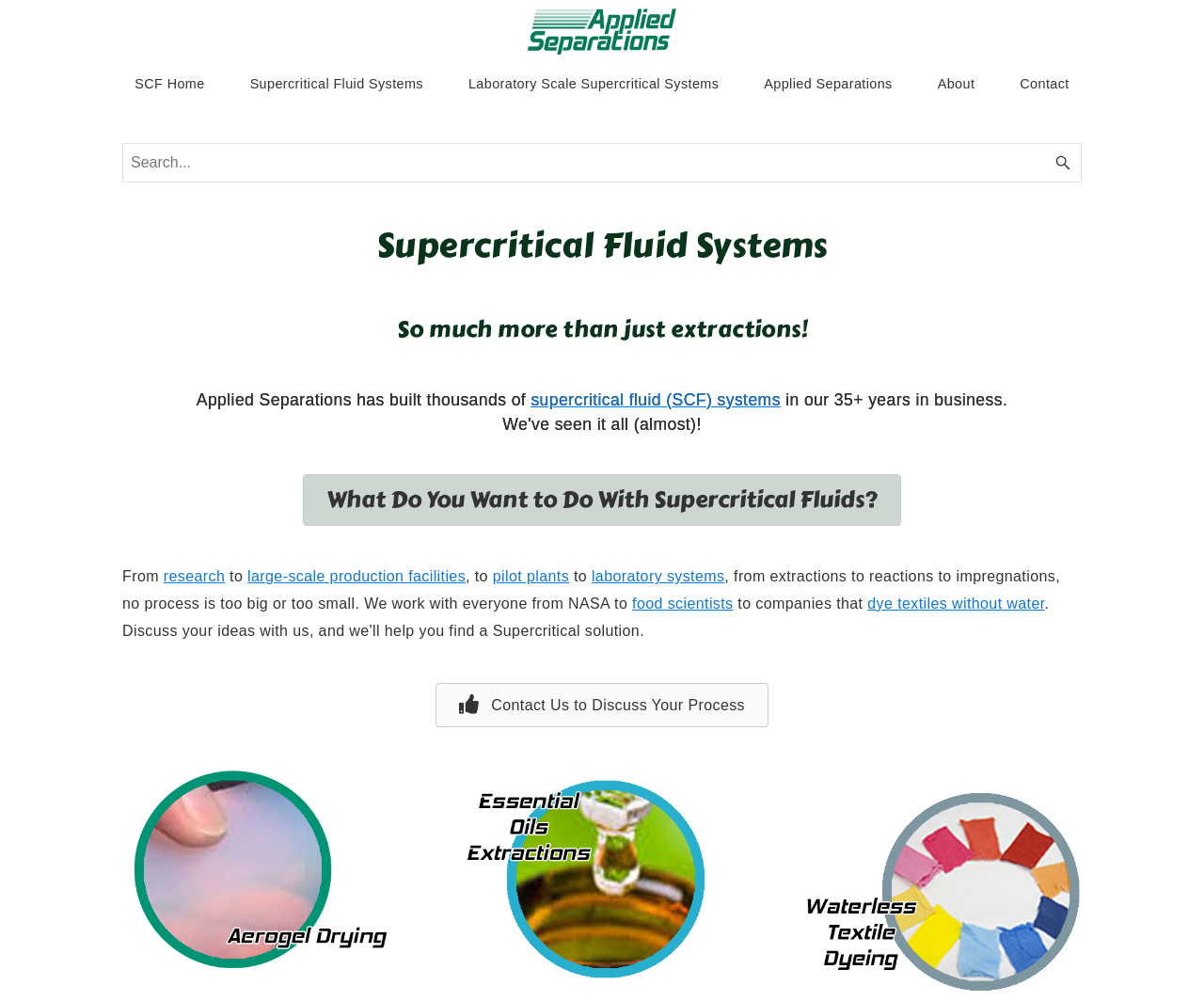Locate the UI element described as follows: "Additional Services". Return the bounding box coordinates as four float numbers between 0 and 1 in the order [left, top, right, bottom].

None